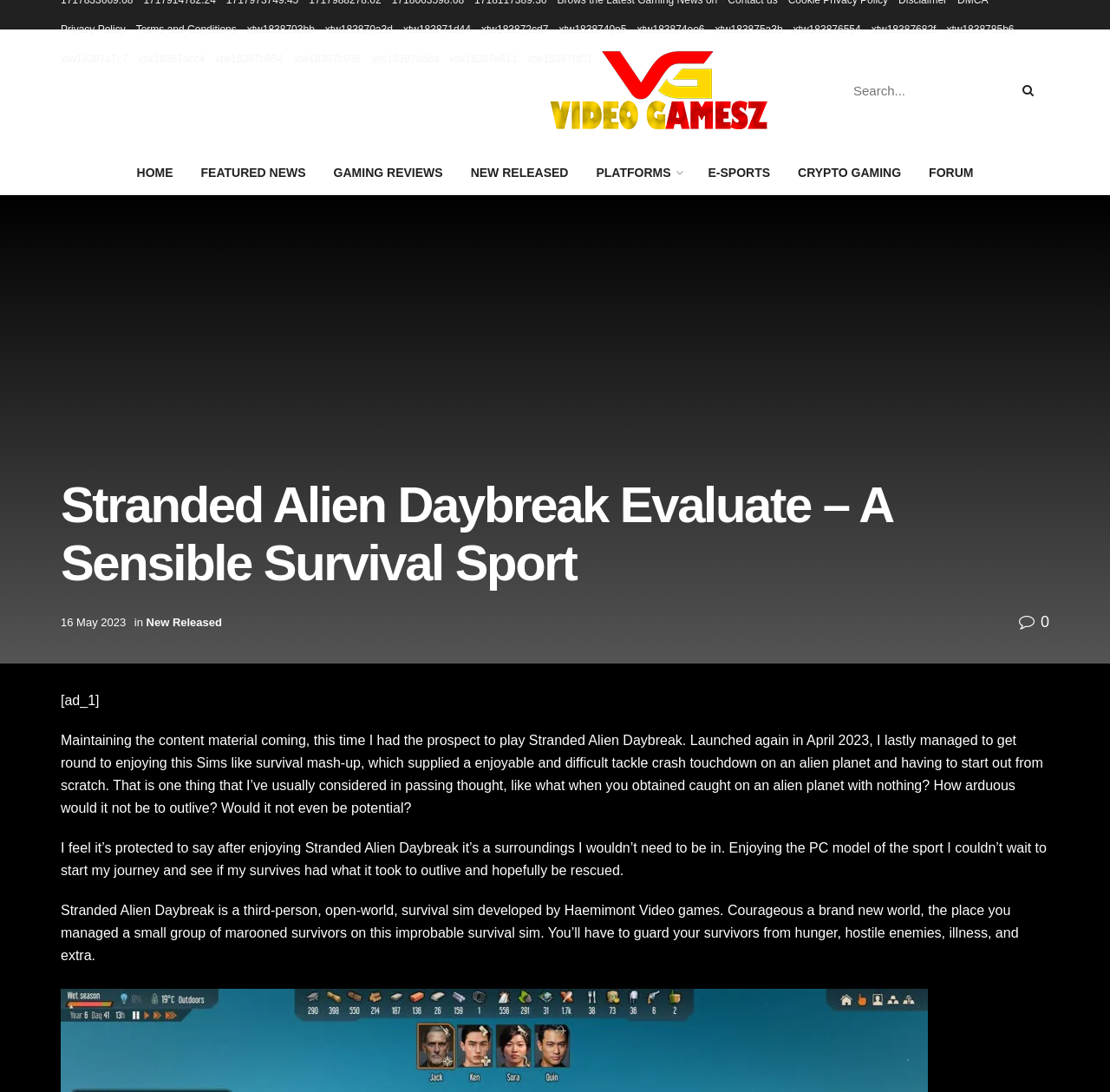Identify the bounding box for the UI element described as: "aria-label="Search Button"". Ensure the coordinates are four float numbers between 0 and 1, formatted as [left, top, right, bottom].

[0.913, 0.067, 0.945, 0.098]